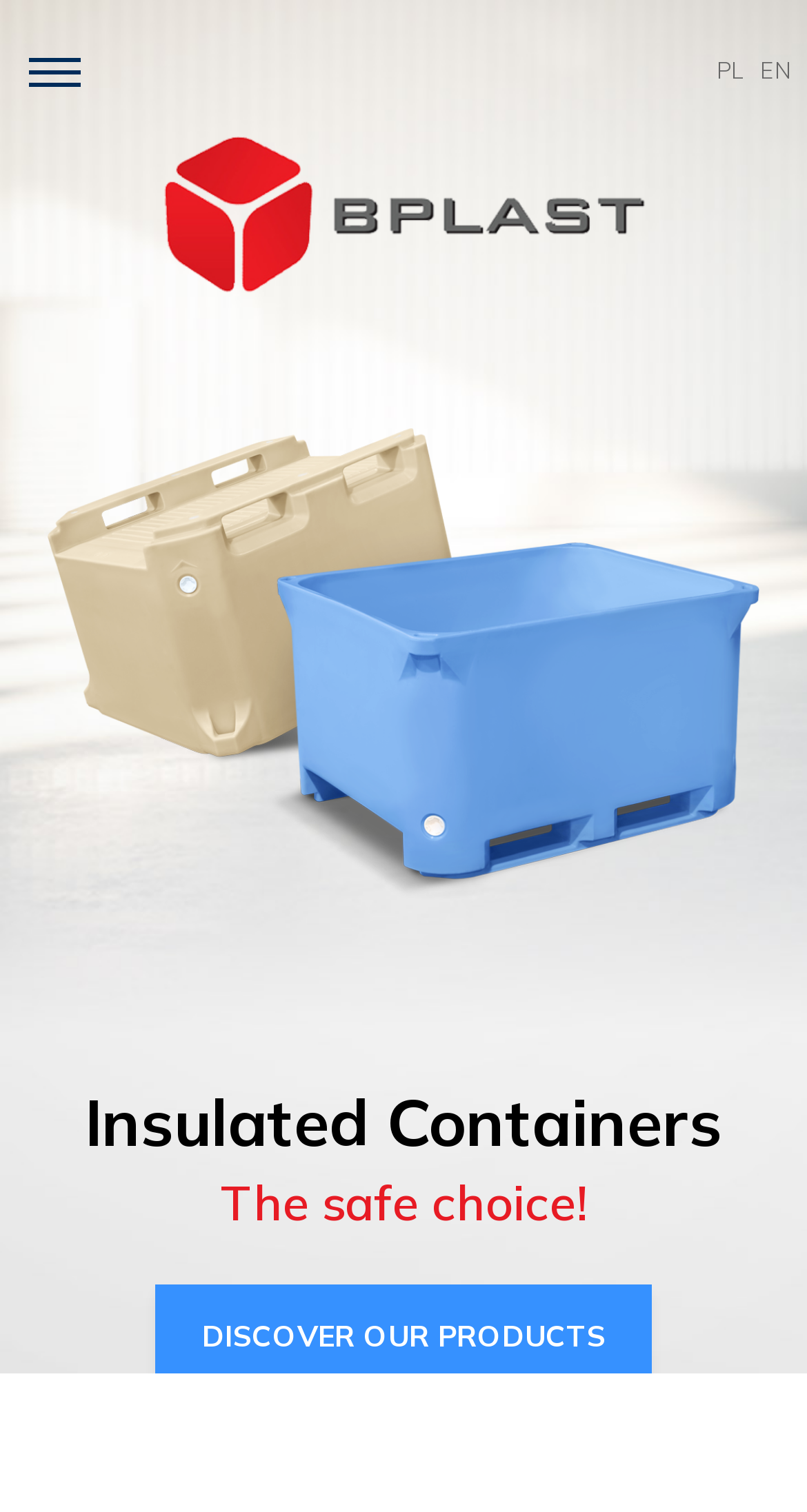Given the description "EN", determine the bounding box of the corresponding UI element.

[0.942, 0.014, 0.98, 0.079]